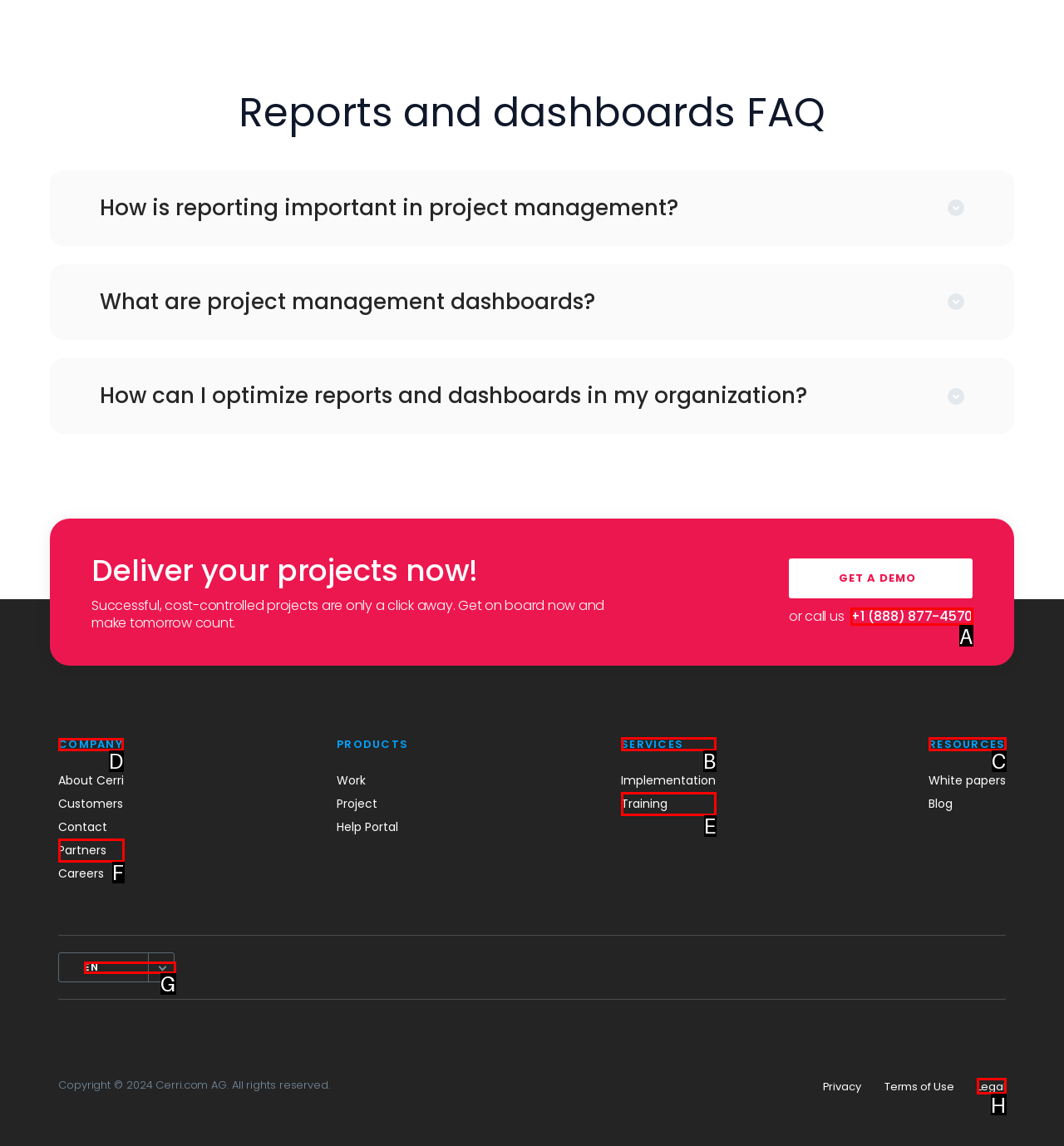Choose the letter that corresponds to the correct button to accomplish the task: Click on 'COMPANY'
Reply with the letter of the correct selection only.

D